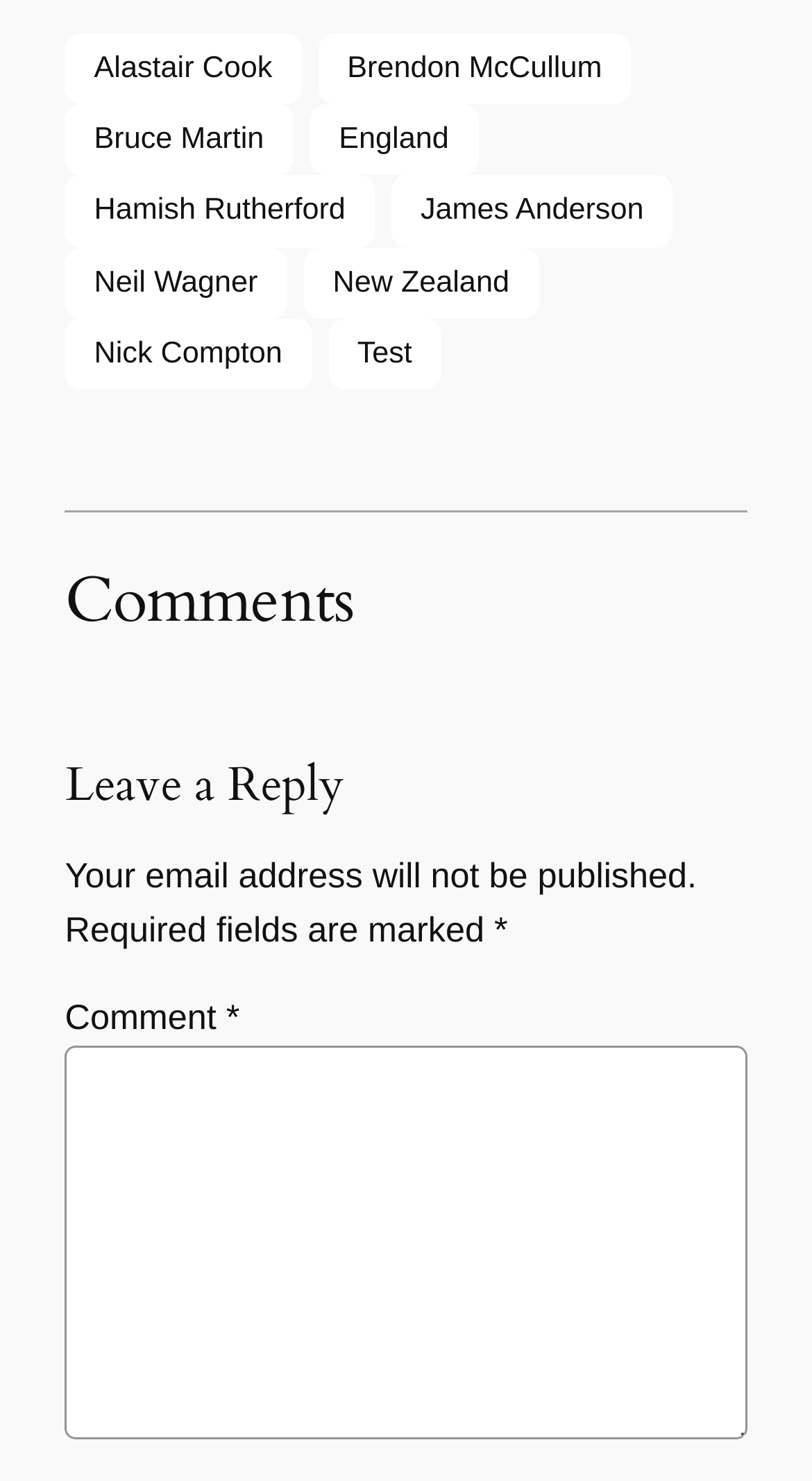How many countries are mentioned on the webpage?
Please interpret the details in the image and answer the question thoroughly.

The webpage mentions 'England' and 'New Zealand', which are two countries, indicating that there are two countries mentioned on the webpage.